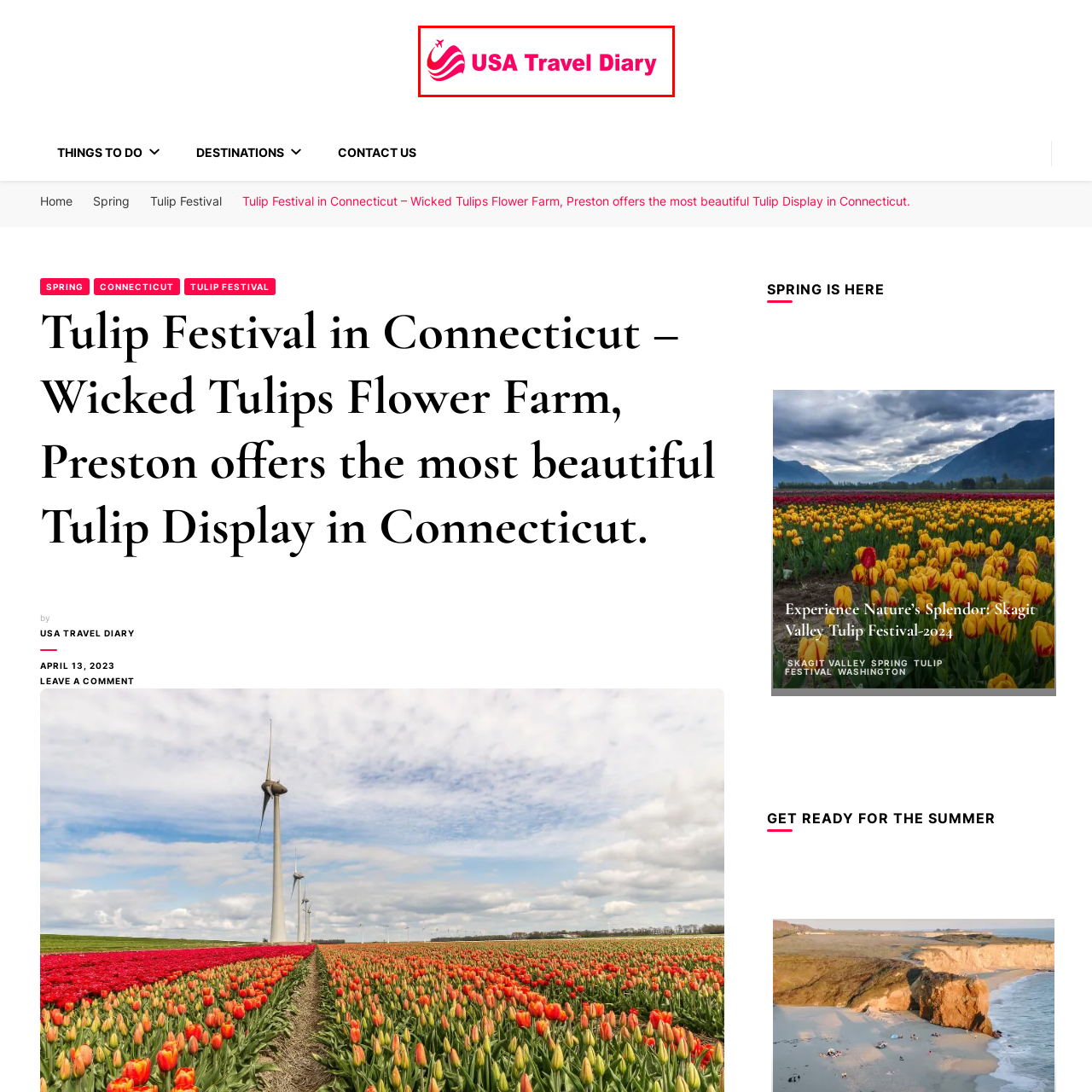What region does the blog focus on?
Observe the image inside the red bounding box and give a concise answer using a single word or phrase.

North America